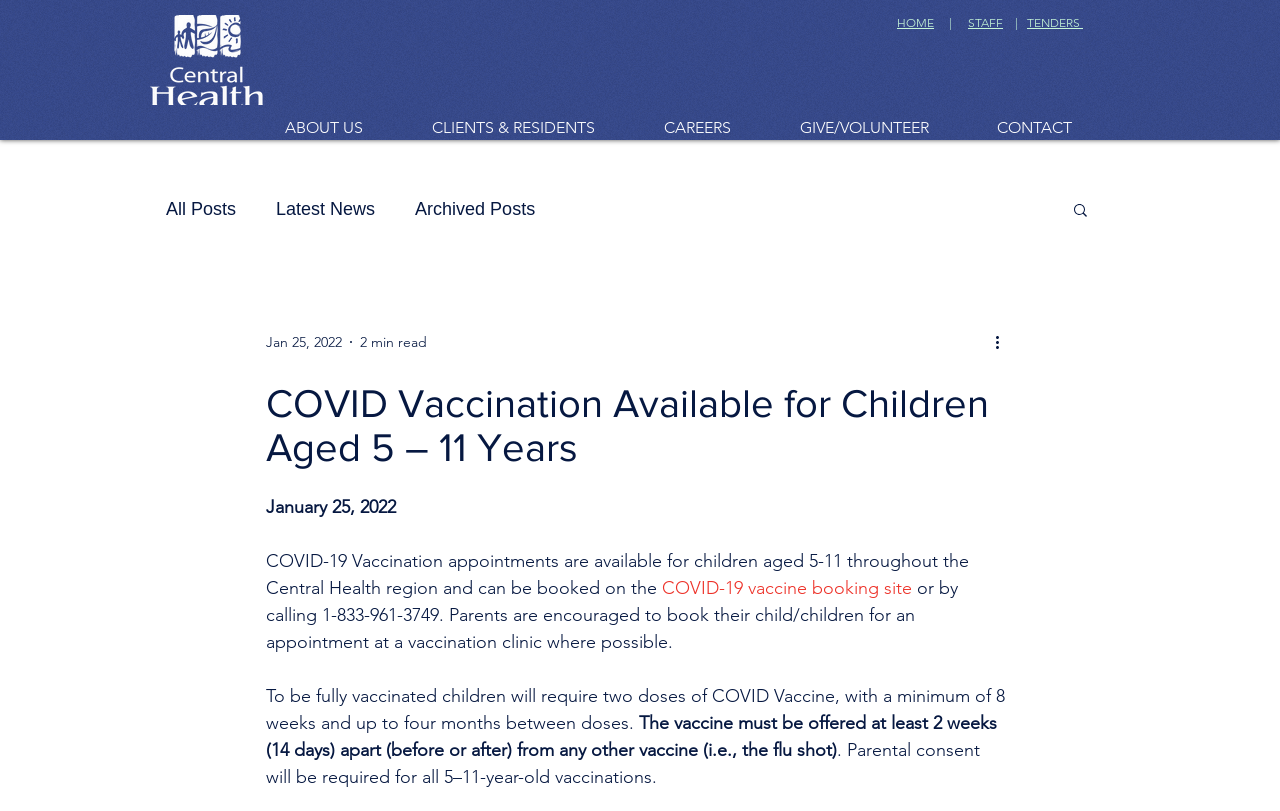Please mark the bounding box coordinates of the area that should be clicked to carry out the instruction: "Click on 'February 2023' archives".

None